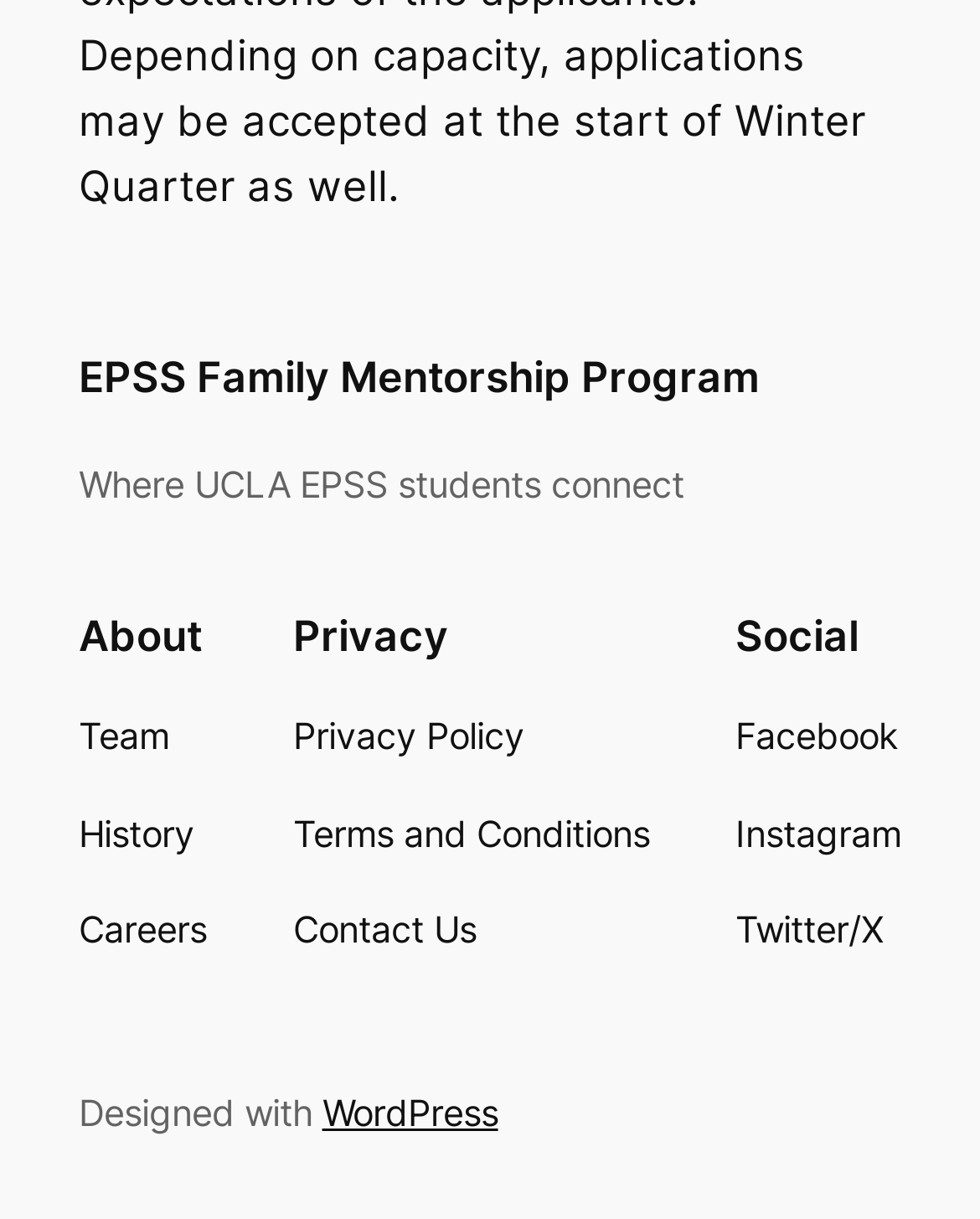Please identify the bounding box coordinates of the area that needs to be clicked to fulfill the following instruction: "Learn about the EPSS Family Mentorship Program."

[0.08, 0.289, 0.775, 0.33]